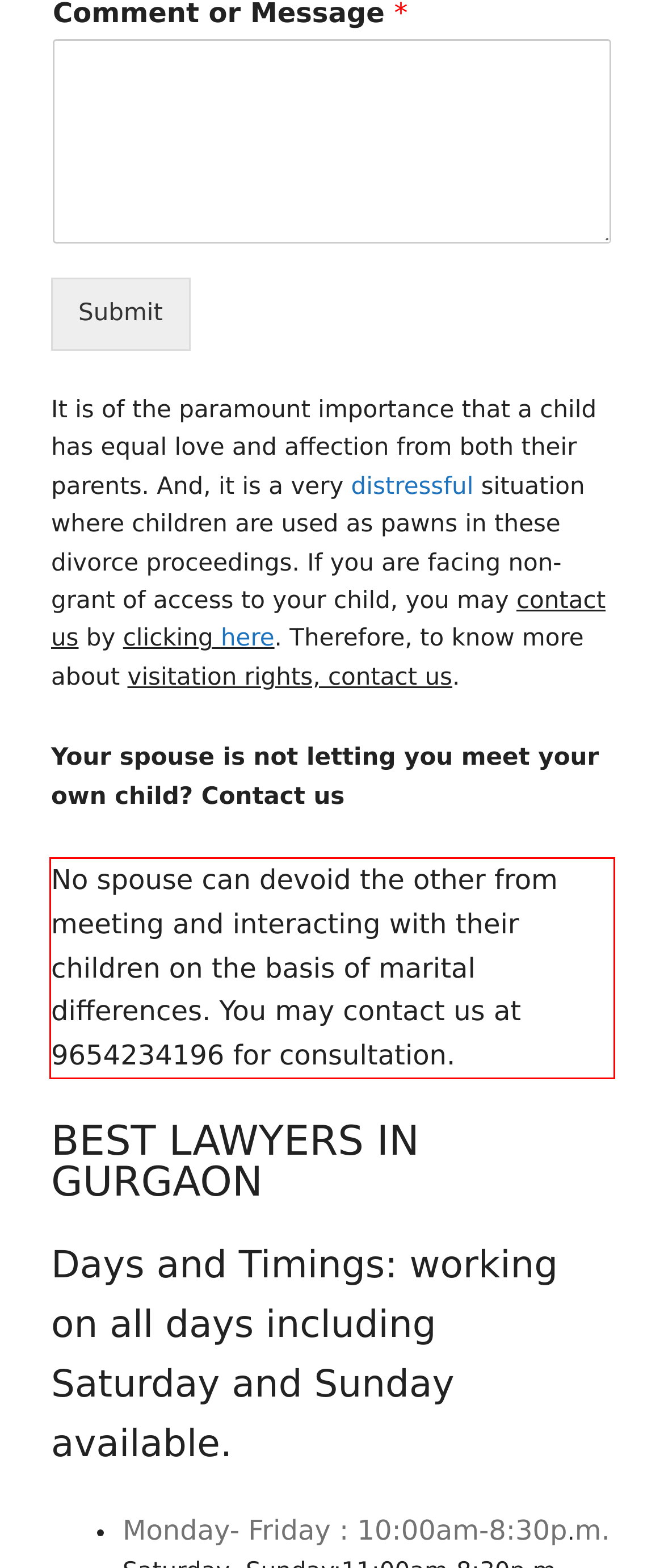Given a screenshot of a webpage with a red bounding box, please identify and retrieve the text inside the red rectangle.

No spouse can devoid the other from meeting and interacting with their children on the basis of marital differences. You may contact us at 9654234196 for consultation.